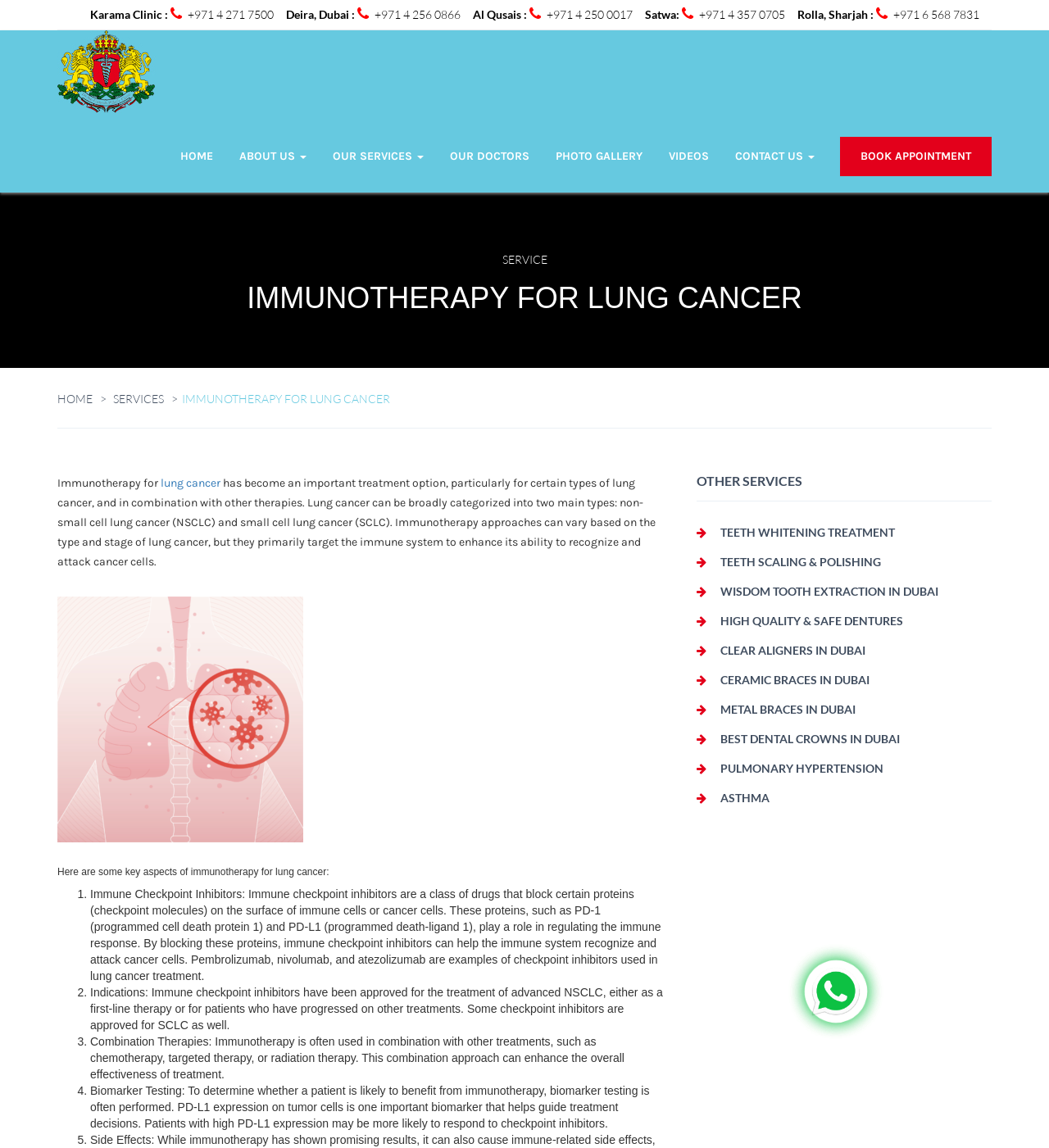Could you specify the bounding box coordinates for the clickable section to complete the following instruction: "Click the 'lung cancer' link"?

[0.153, 0.415, 0.21, 0.427]